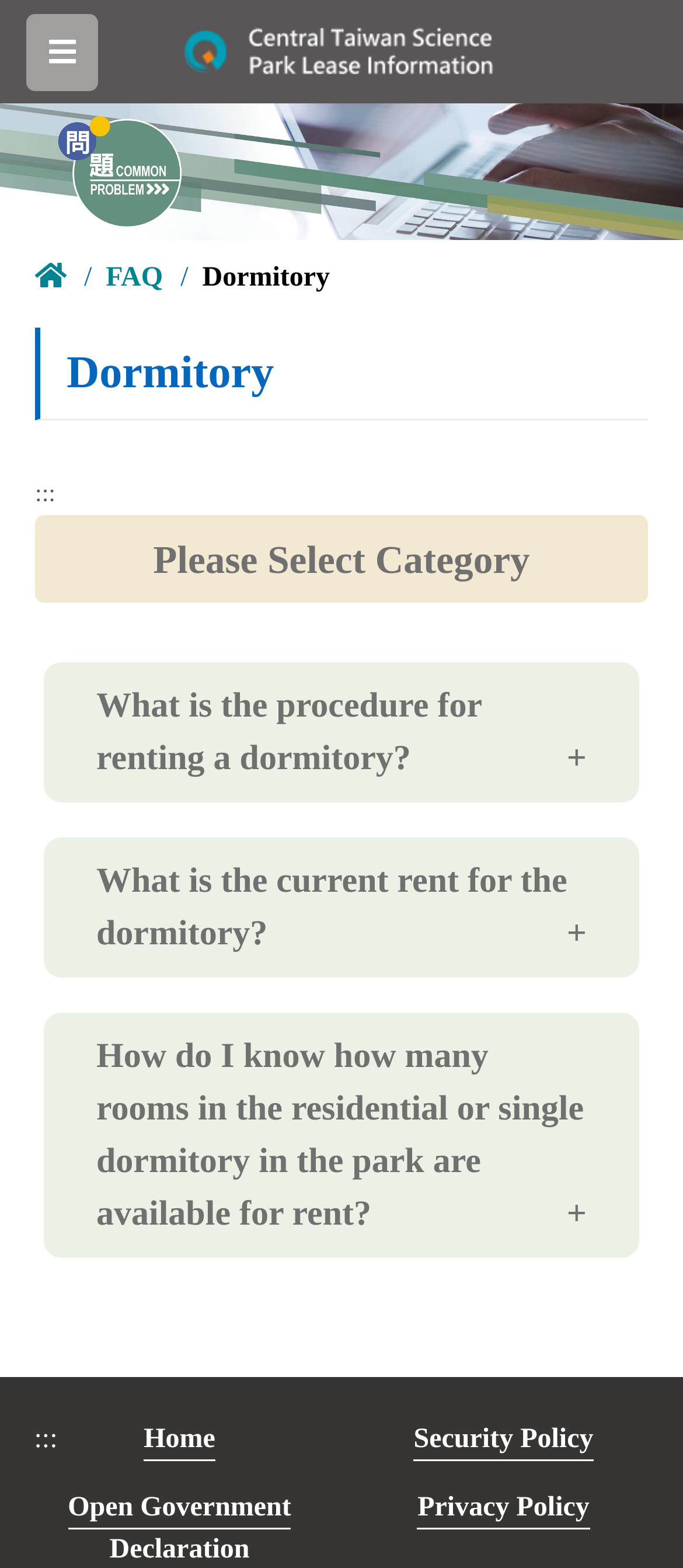Please identify the bounding box coordinates of the element's region that should be clicked to execute the following instruction: "Click FAQ". The bounding box coordinates must be four float numbers between 0 and 1, i.e., [left, top, right, bottom].

[0.155, 0.168, 0.239, 0.187]